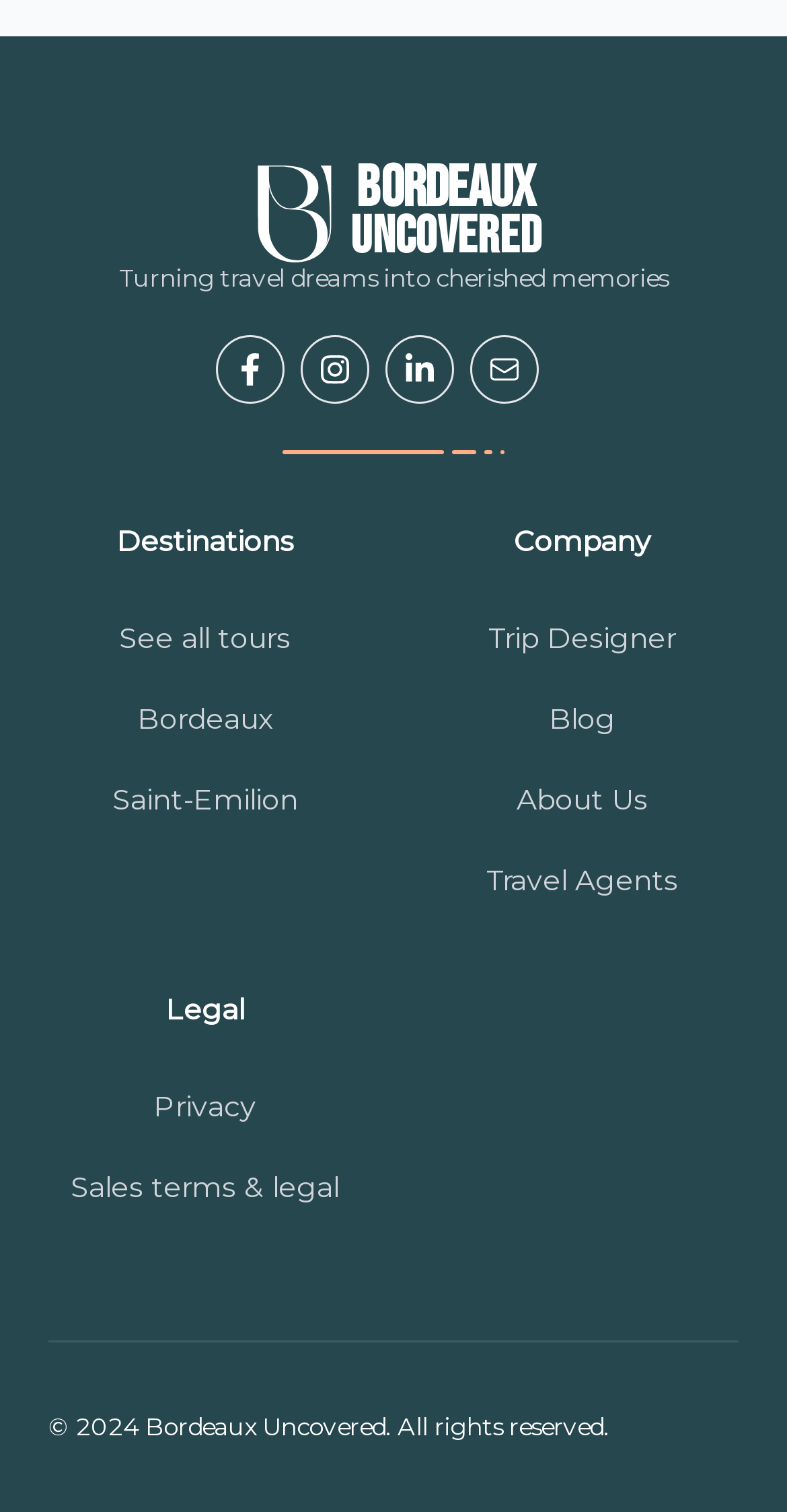Determine the bounding box coordinates for the area you should click to complete the following instruction: "See all destinations".

[0.151, 0.41, 0.369, 0.434]